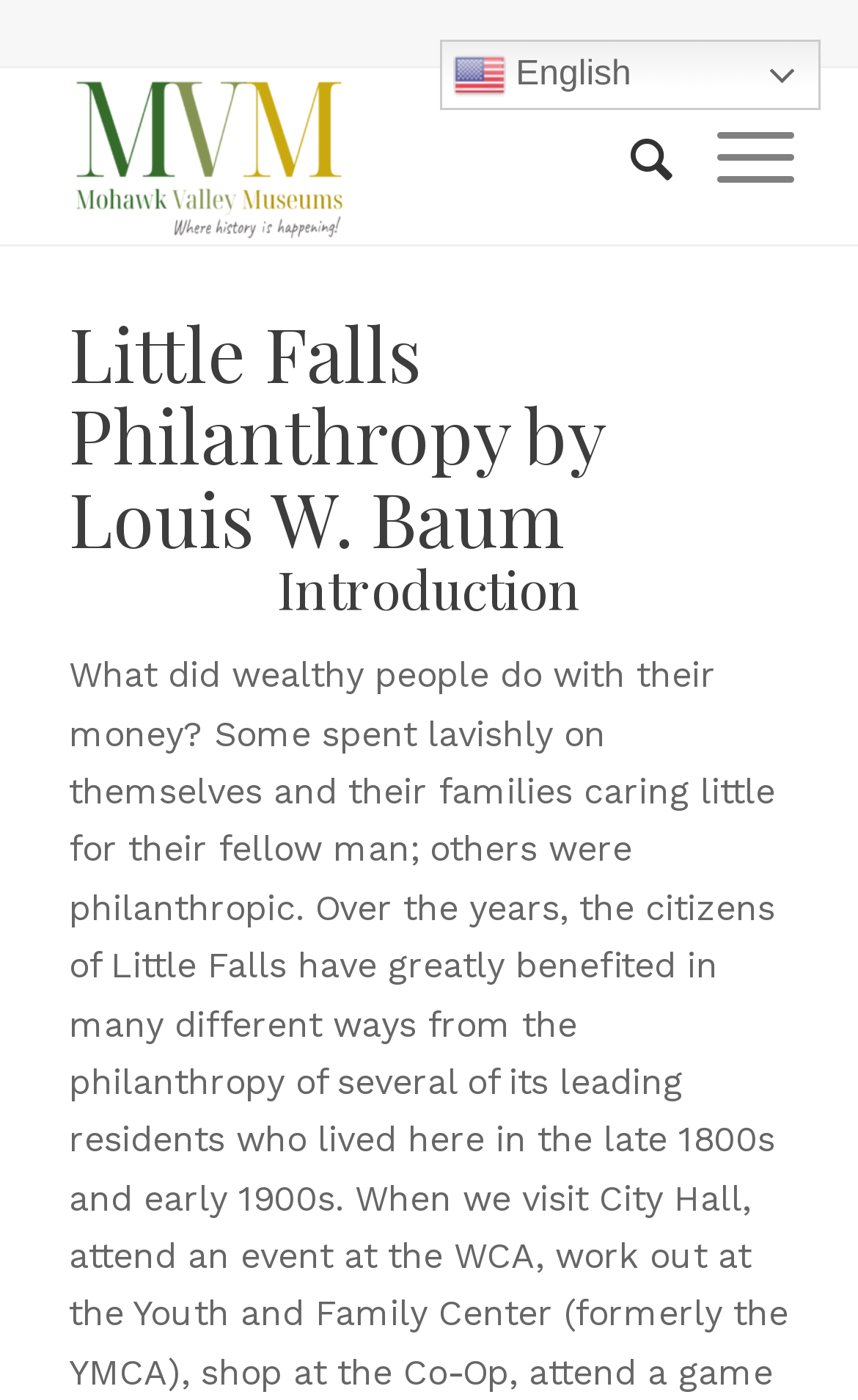How many menu items are under 'Menu'?
Refer to the screenshot and respond with a concise word or phrase.

2